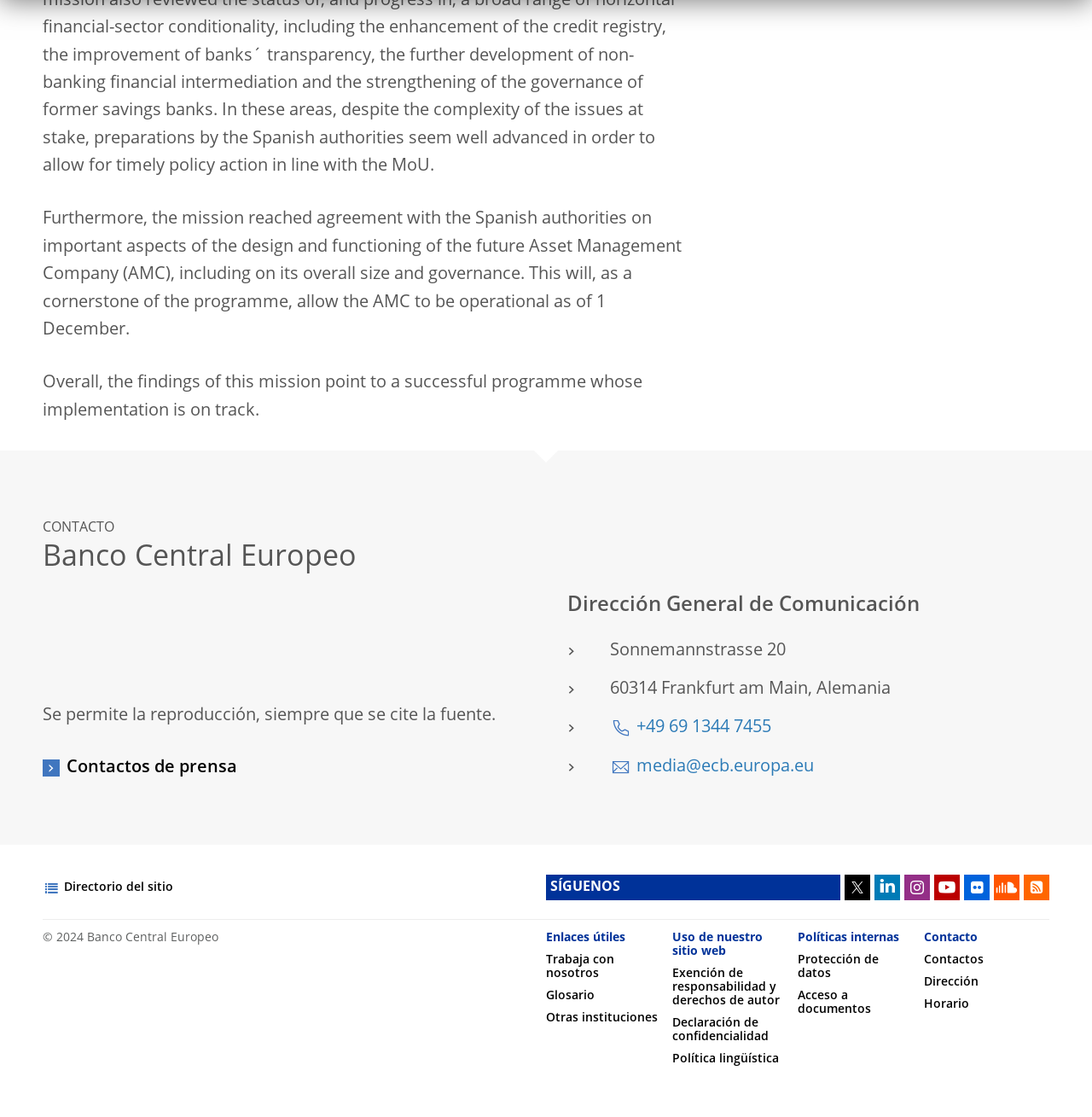Determine the bounding box coordinates for the UI element matching this description: "+49 69 1344 7455".

[0.559, 0.644, 0.706, 0.659]